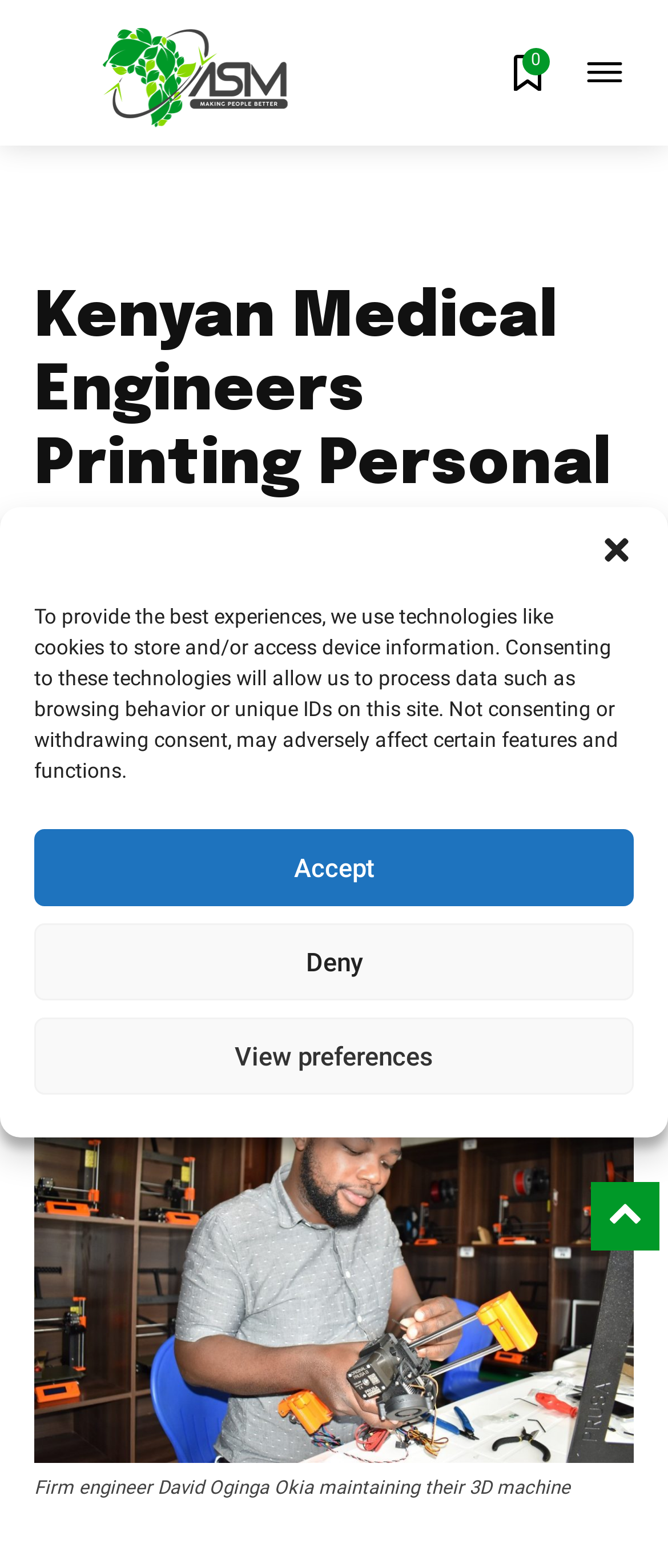When was the article published?
Refer to the image and provide a detailed answer to the question.

The time element in the webpage indicates that the article was published on September 18, 2020, as stated in the StaticText element.